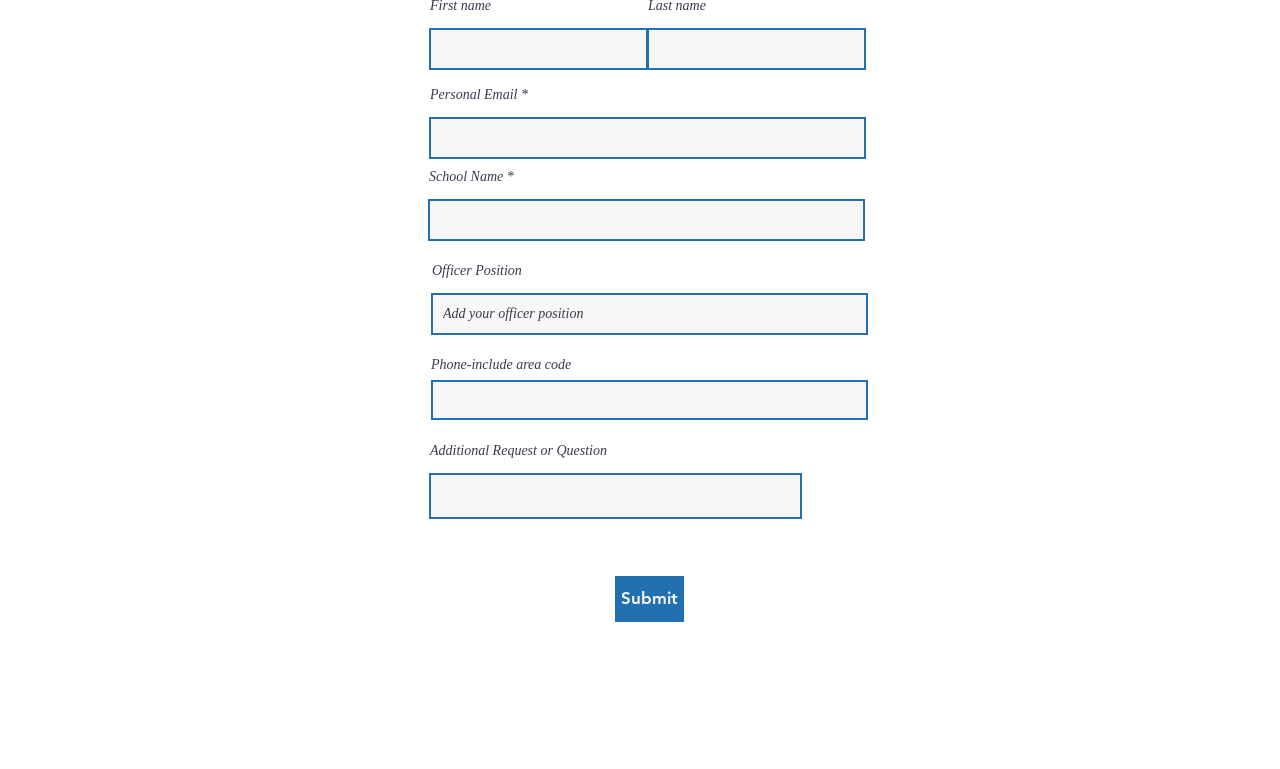Using the element description provided, determine the bounding box coordinates in the format (top-left x, top-left y, bottom-right x, bottom-right y). Ensure that all values are floating point numbers between 0 and 1. Element description: name="last-name" placeholder=""

[0.505, 0.036, 0.677, 0.091]